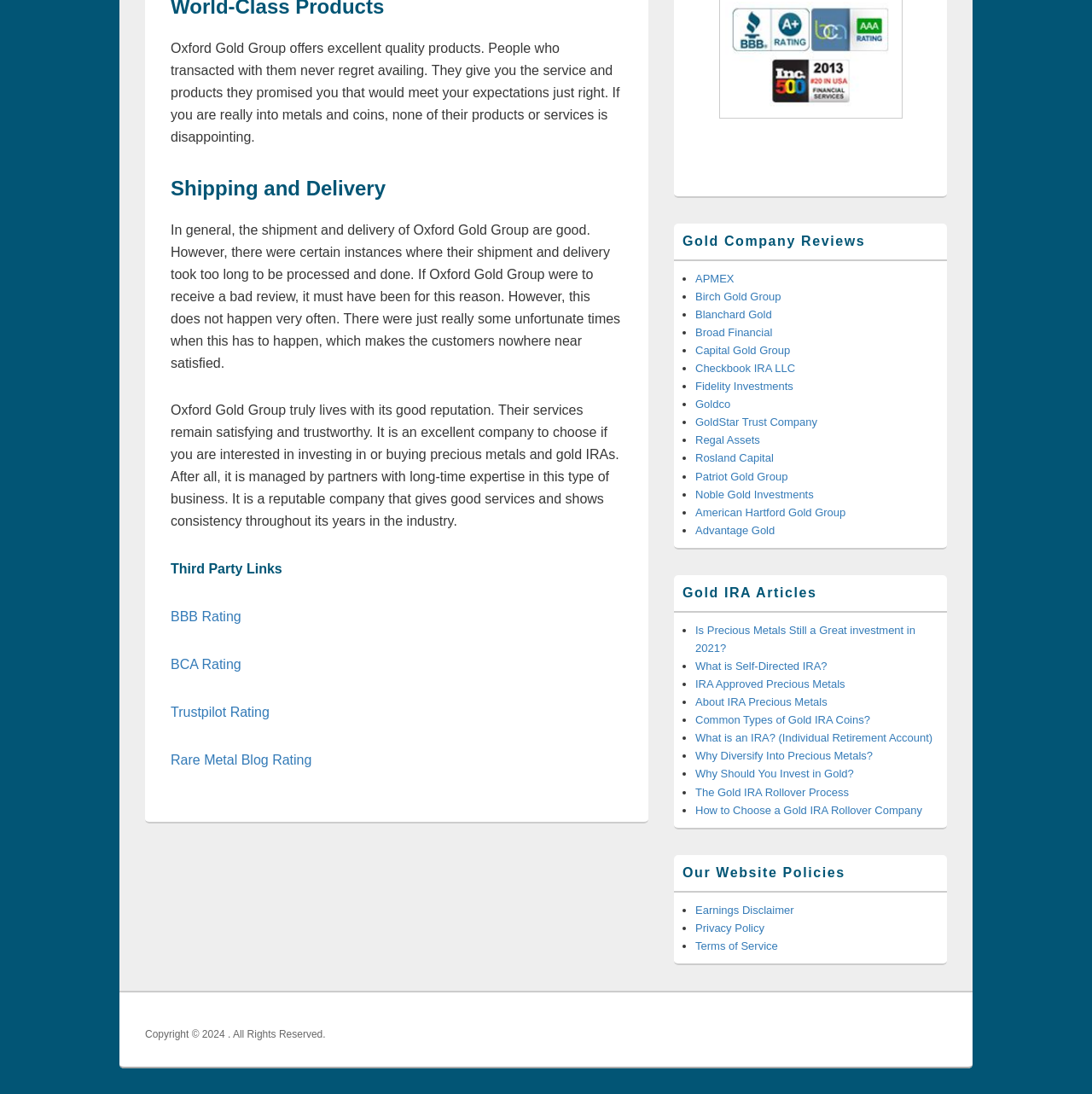Give the bounding box coordinates for the element described by: "GoldStar Trust Company".

[0.637, 0.38, 0.748, 0.392]